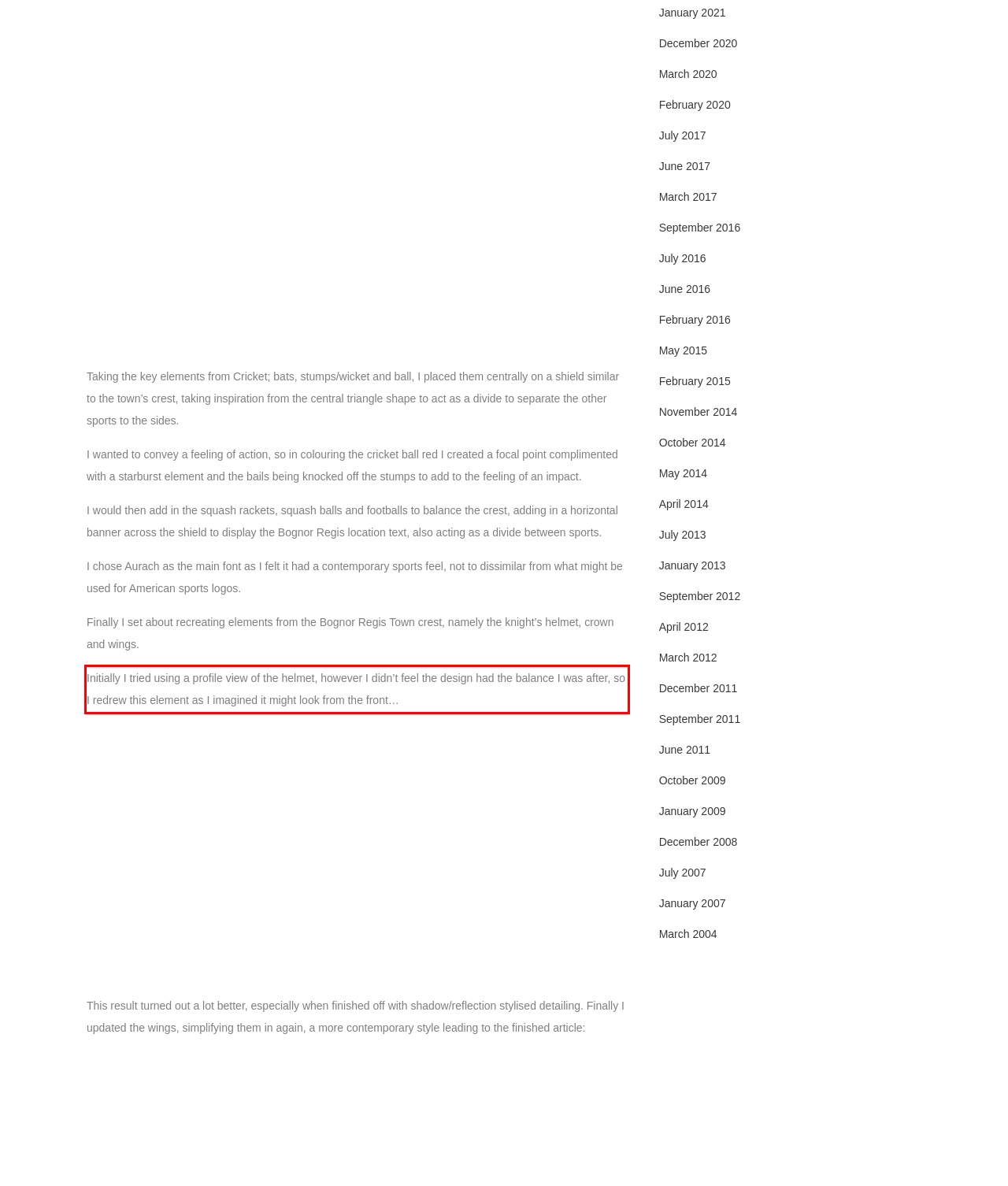Analyze the screenshot of the webpage that features a red bounding box and recognize the text content enclosed within this red bounding box.

Initially I tried using a profile view of the helmet, however I didn’t feel the design had the balance I was after, so I redrew this element as I imagined it might look from the front…